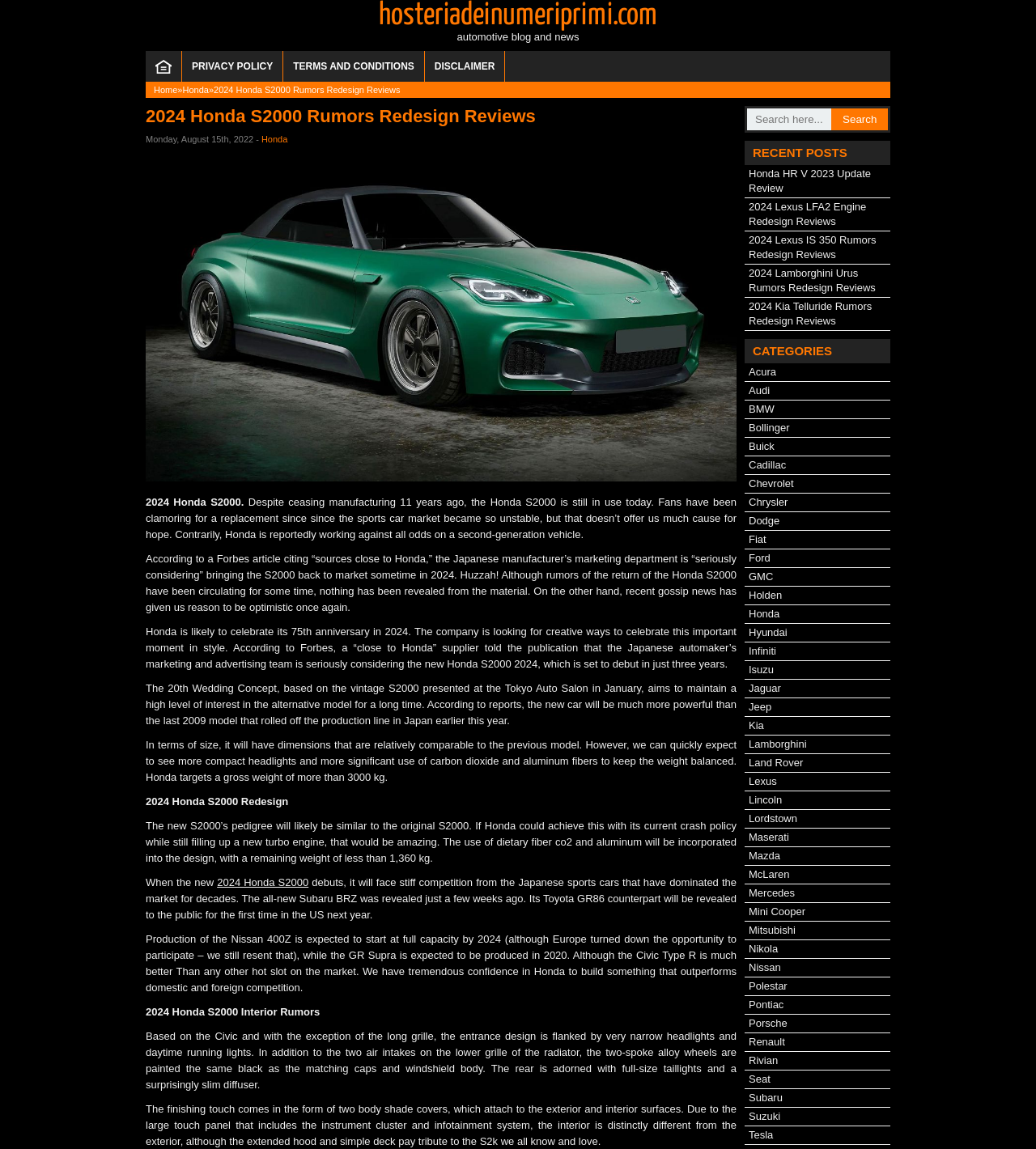Please specify the bounding box coordinates of the clickable section necessary to execute the following command: "Check recent posts".

[0.719, 0.123, 0.859, 0.144]